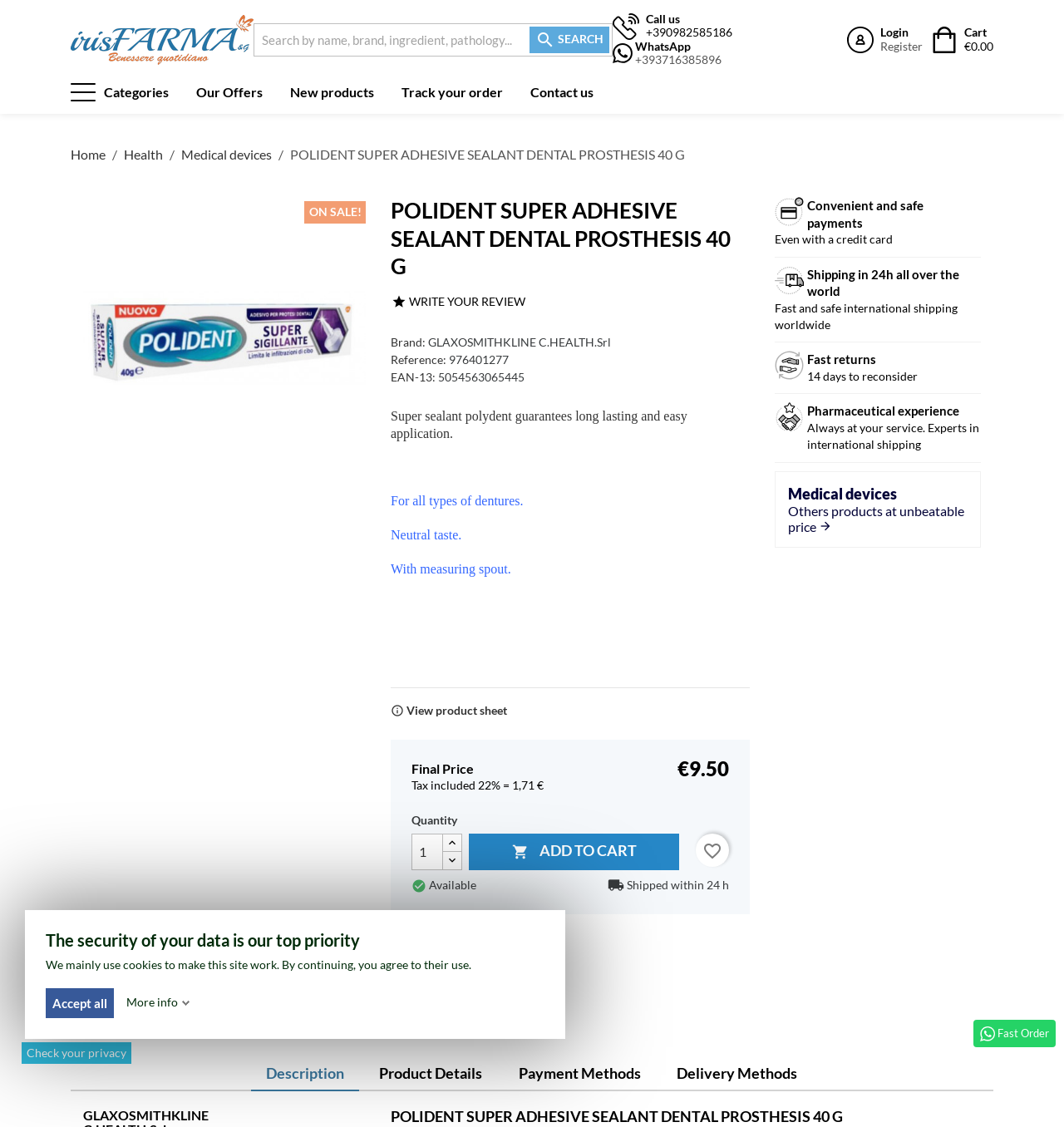Can you find the bounding box coordinates for the element that needs to be clicked to execute this instruction: "Call us"? The coordinates should be given as four float numbers between 0 and 1, i.e., [left, top, right, bottom].

[0.576, 0.011, 0.7, 0.035]